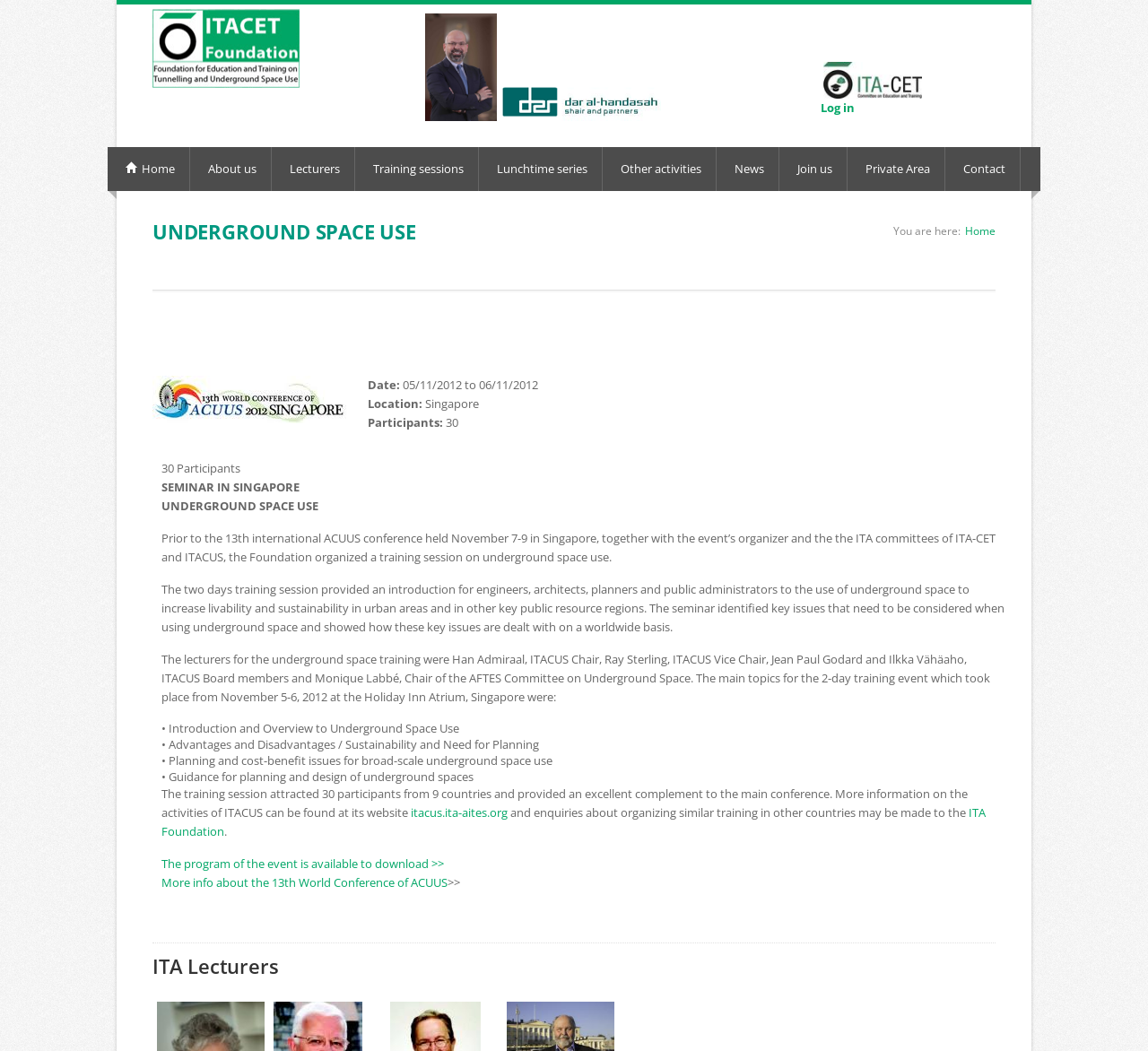What is the location of the seminar?
Ensure your answer is thorough and detailed.

I found the answer by looking at the 'Location:' section on the webpage, which states 'Location: Singapore'.